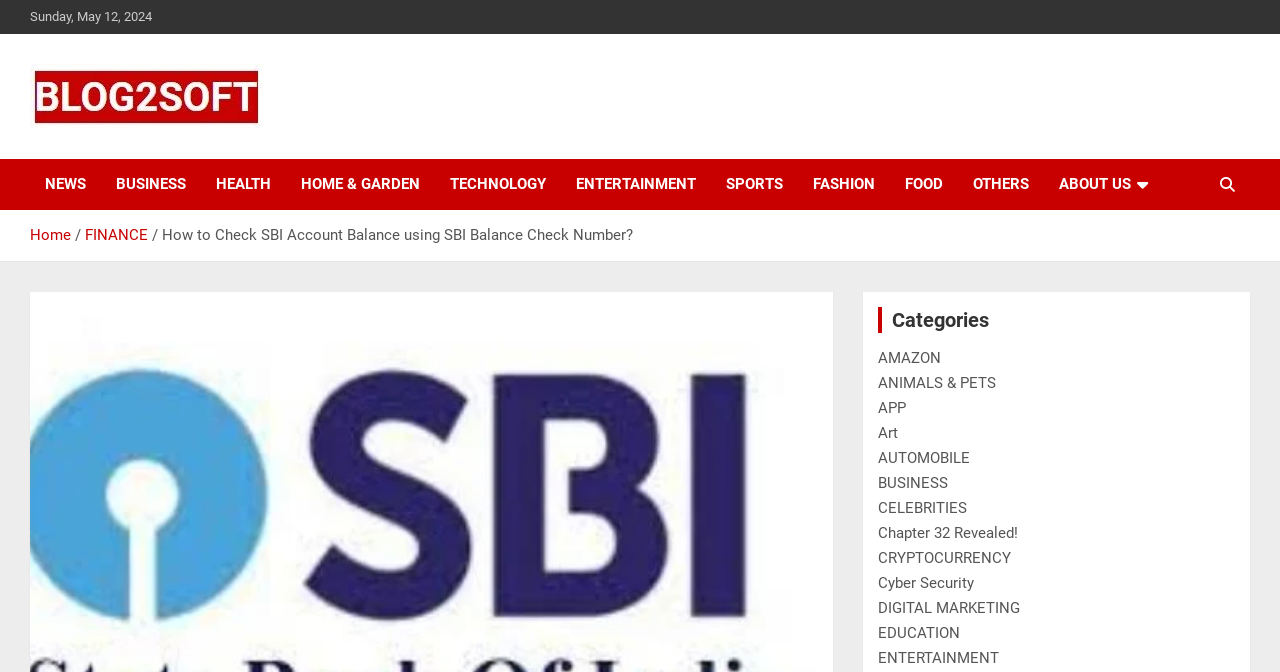How many links are in the navigation bar?
Look at the screenshot and provide an in-depth answer.

I counted the number of links in the navigation bar, which are 'Home', 'FINANCE', and the current page 'How to Check SBI Account Balance using SBI Balance Check Number?'. There are 3 links in total.